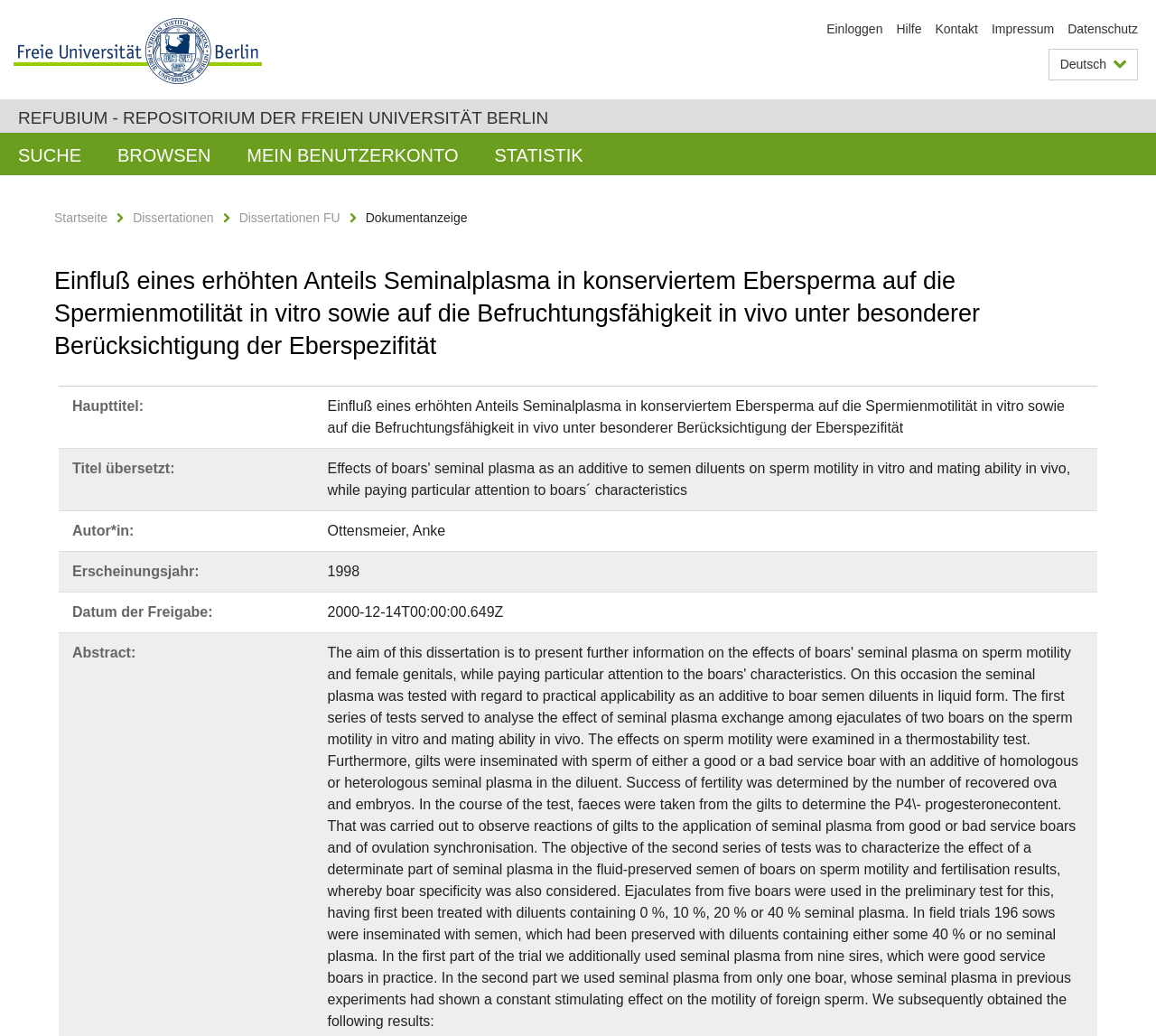How many links are there in the top navigation bar?
Offer a detailed and exhaustive answer to the question.

I counted the number of links in the top navigation bar, which are 'Einloggen', 'Hilfe', 'Kontakt', 'Impressum', 'Datenschutz', and the language selection button.